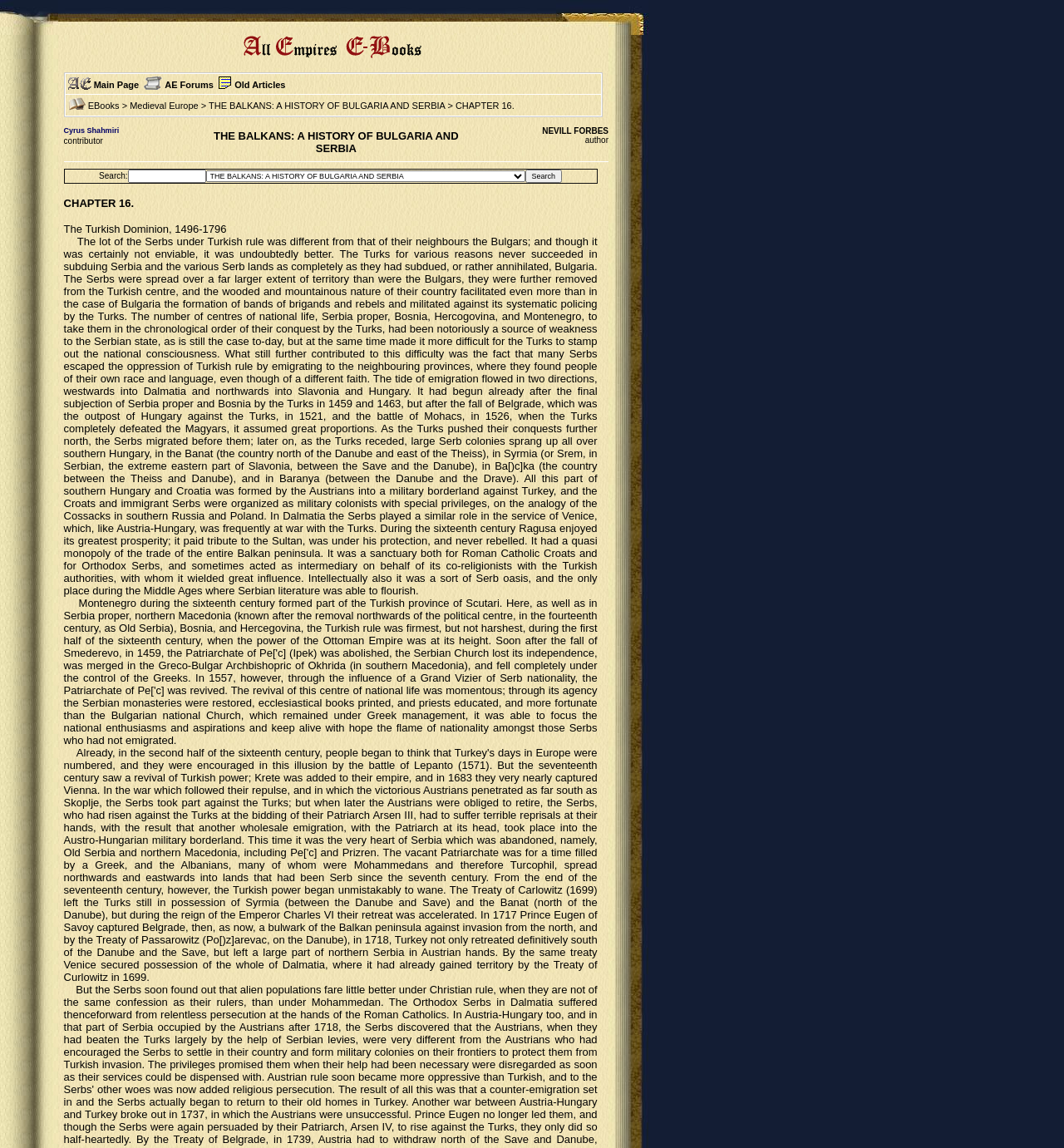Use the details in the image to answer the question thoroughly: 
What is the region where the Serbs migrated to?

I found the answer by reading the text, which says 'The tide of emigration flowed in two directions, westwards into Dalmatia and northwards into Slavonia and Hungary.' The regions where the Serbs migrated to are 'Dalmatia' and 'Hungary'.